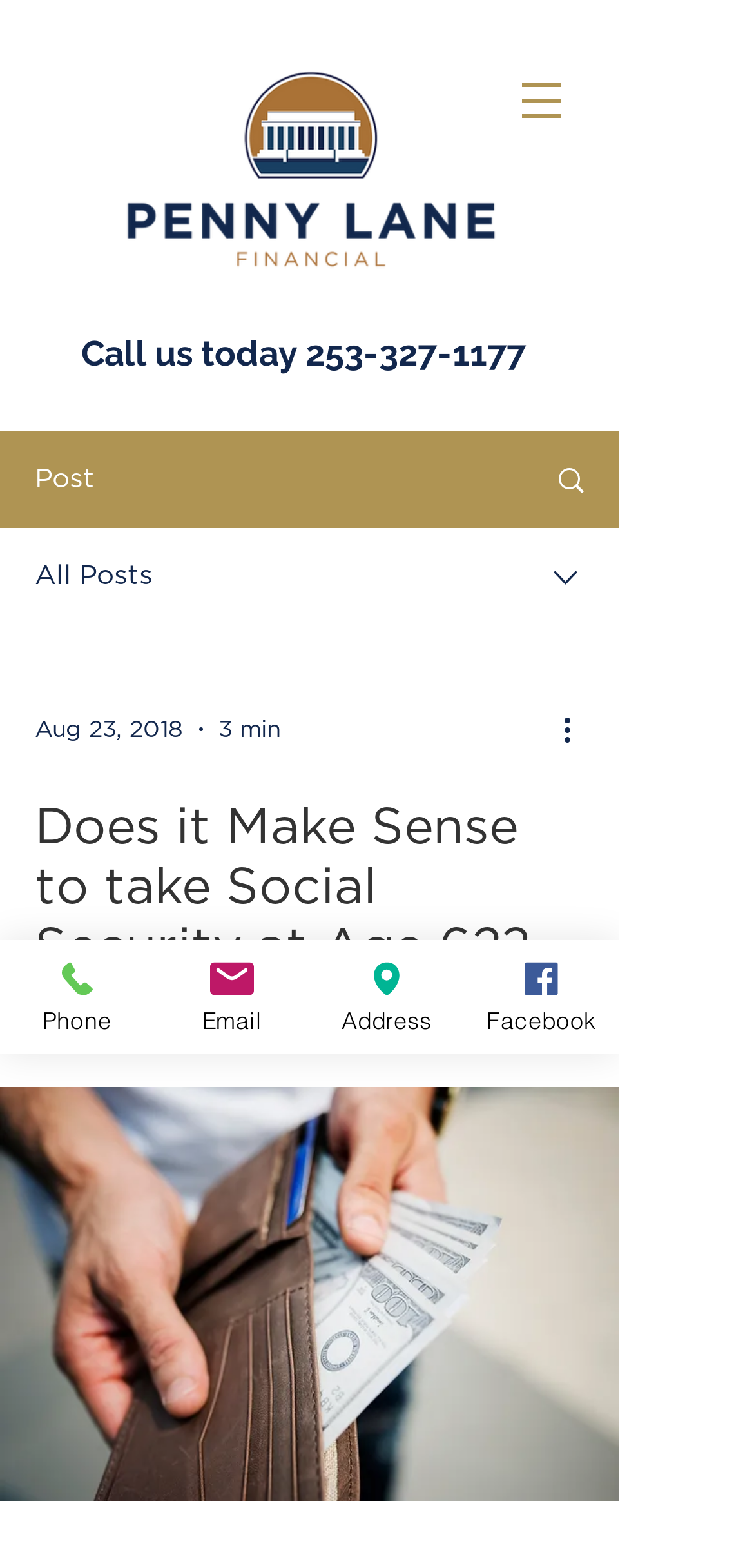Can you determine the bounding box coordinates of the area that needs to be clicked to fulfill the following instruction: "View all posts"?

[0.046, 0.358, 0.203, 0.376]